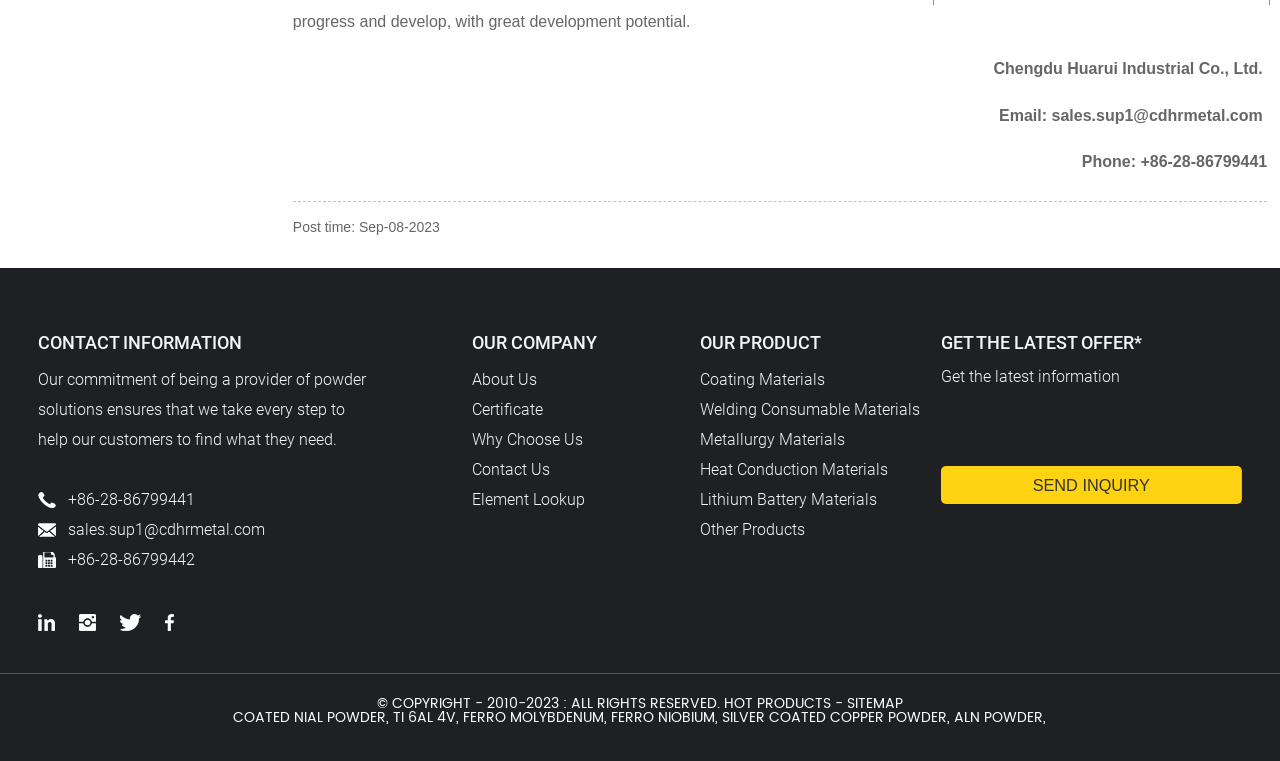Please provide the bounding box coordinates in the format (top-left x, top-left y, bottom-right x, bottom-right y). Remember, all values are floating point numbers between 0 and 1. What is the bounding box coordinate of the region described as: Ti 6al 4v

[0.307, 0.927, 0.357, 0.958]